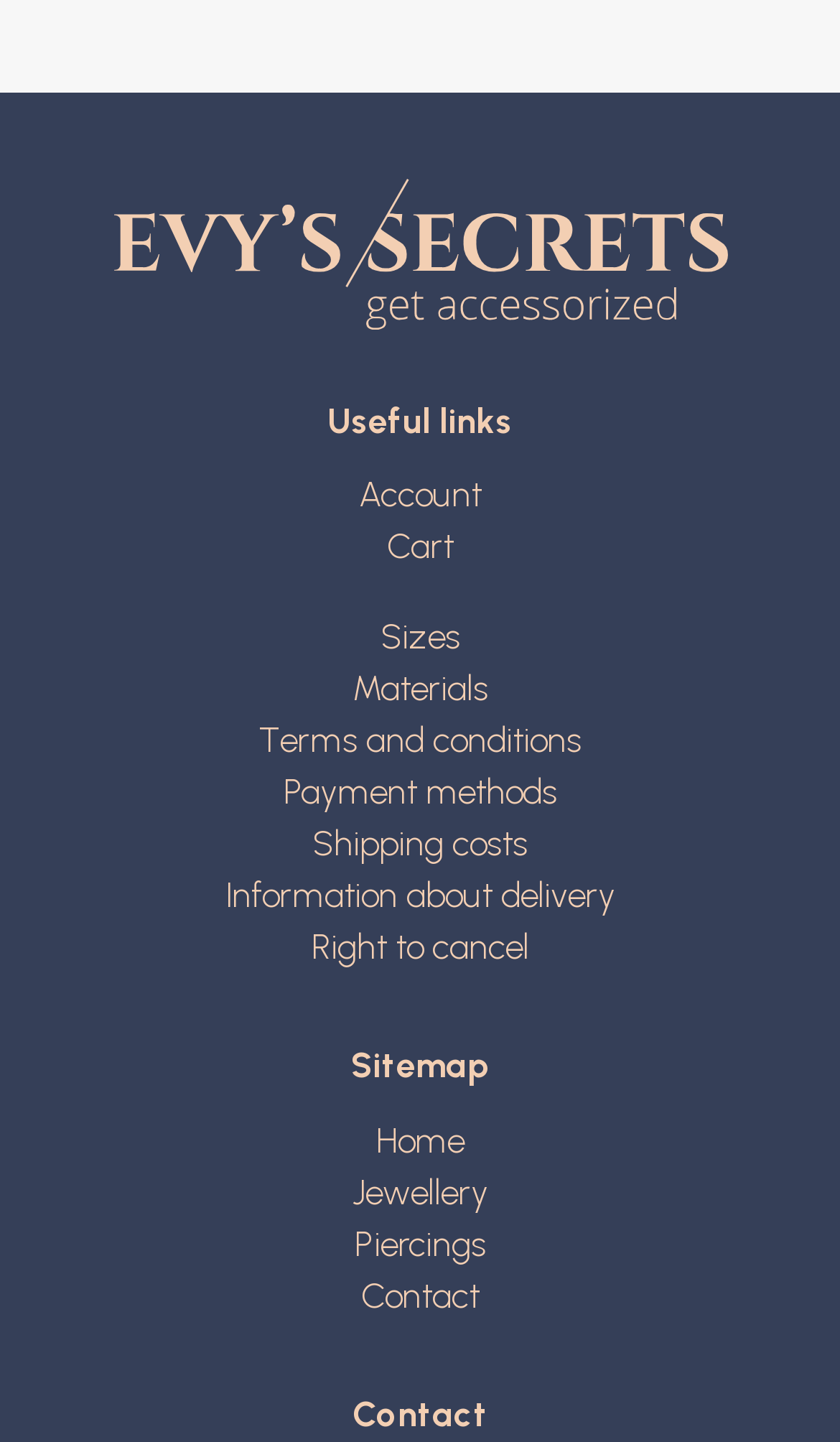Could you specify the bounding box coordinates for the clickable section to complete the following instruction: "Search for a topic"?

None